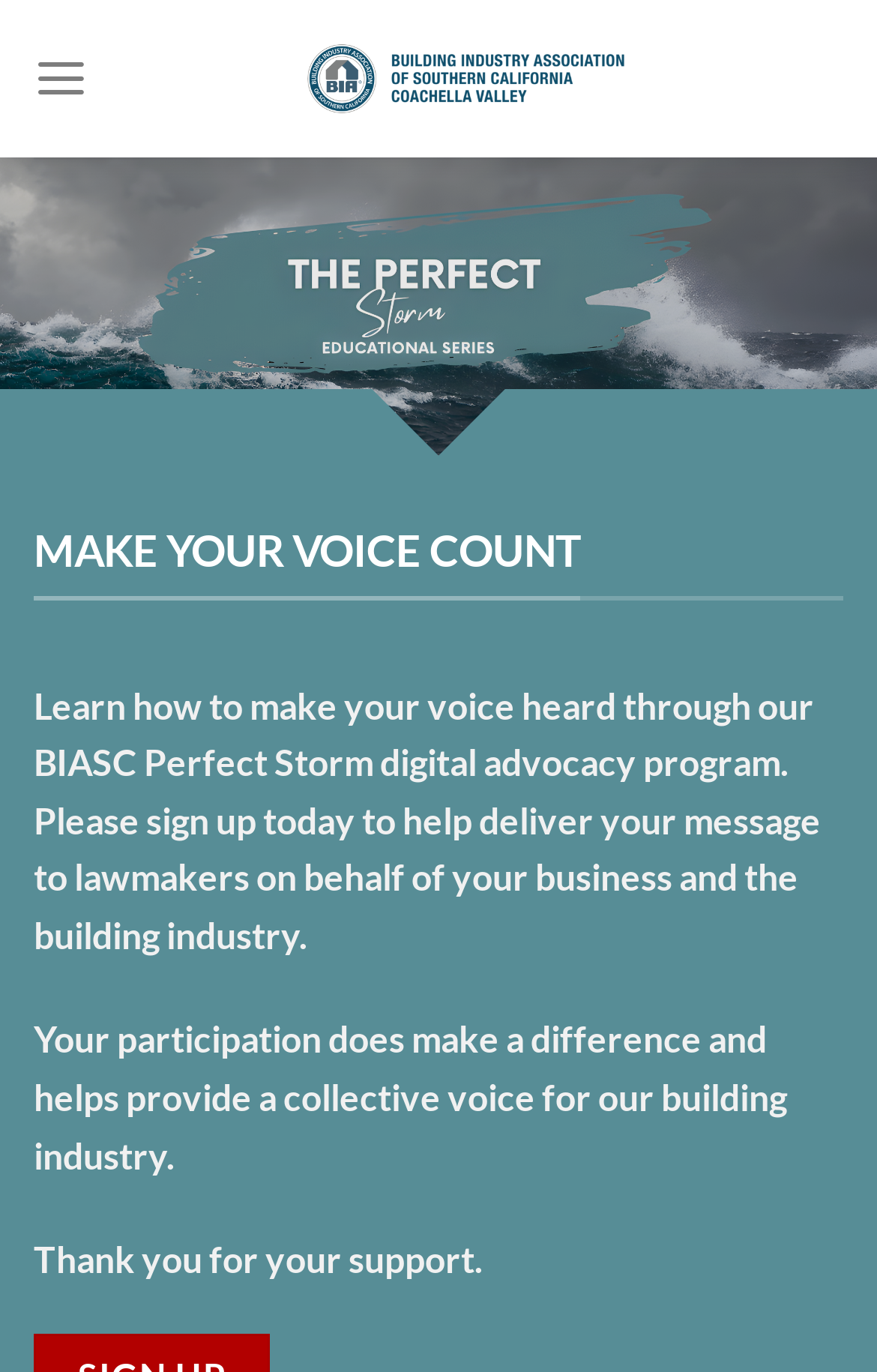Answer the question below using just one word or a short phrase: 
What is the name of the digital advocacy program?

BIASC Perfect Storm